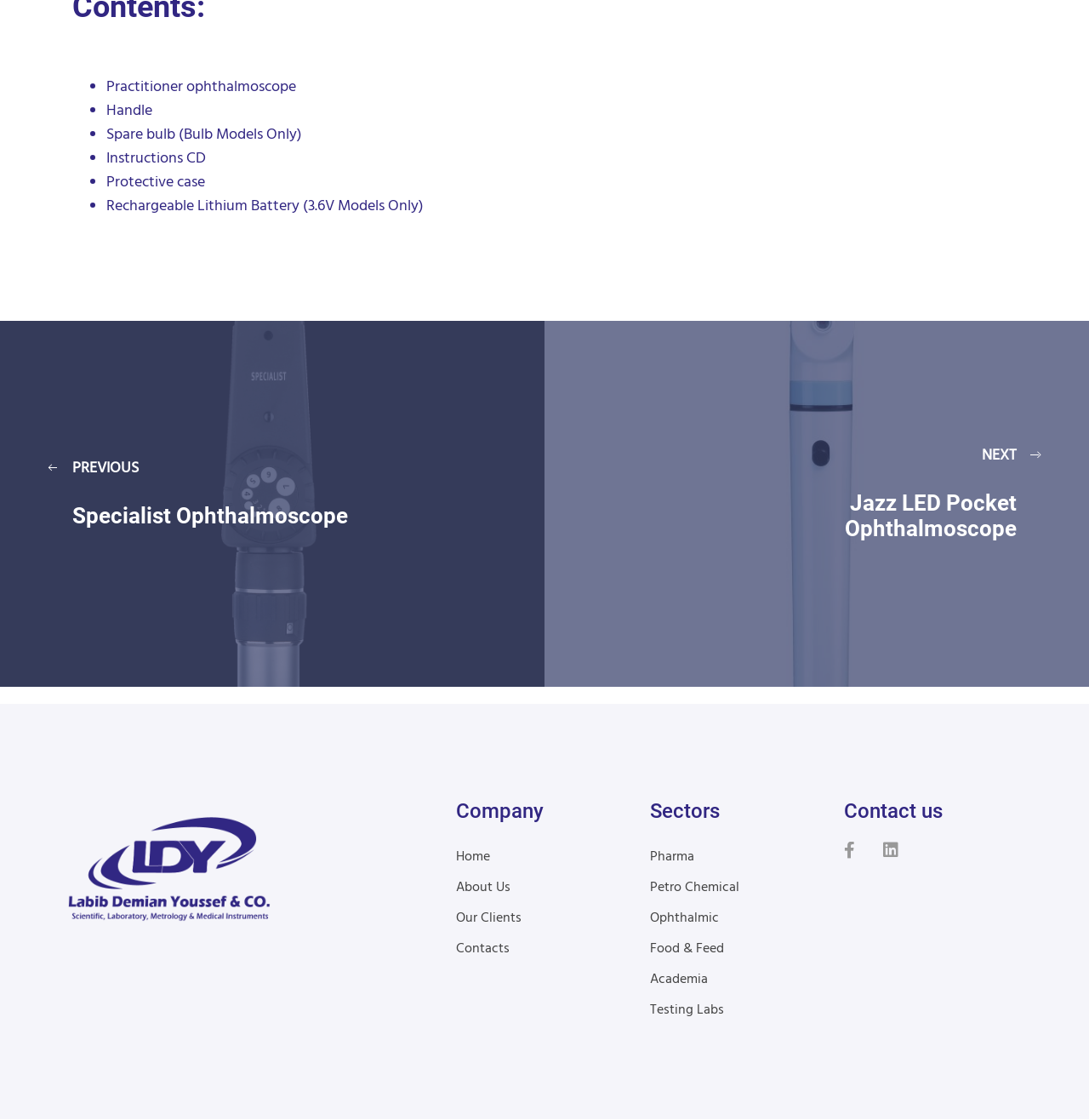Find the bounding box coordinates of the area to click in order to follow the instruction: "View the wishlist".

None